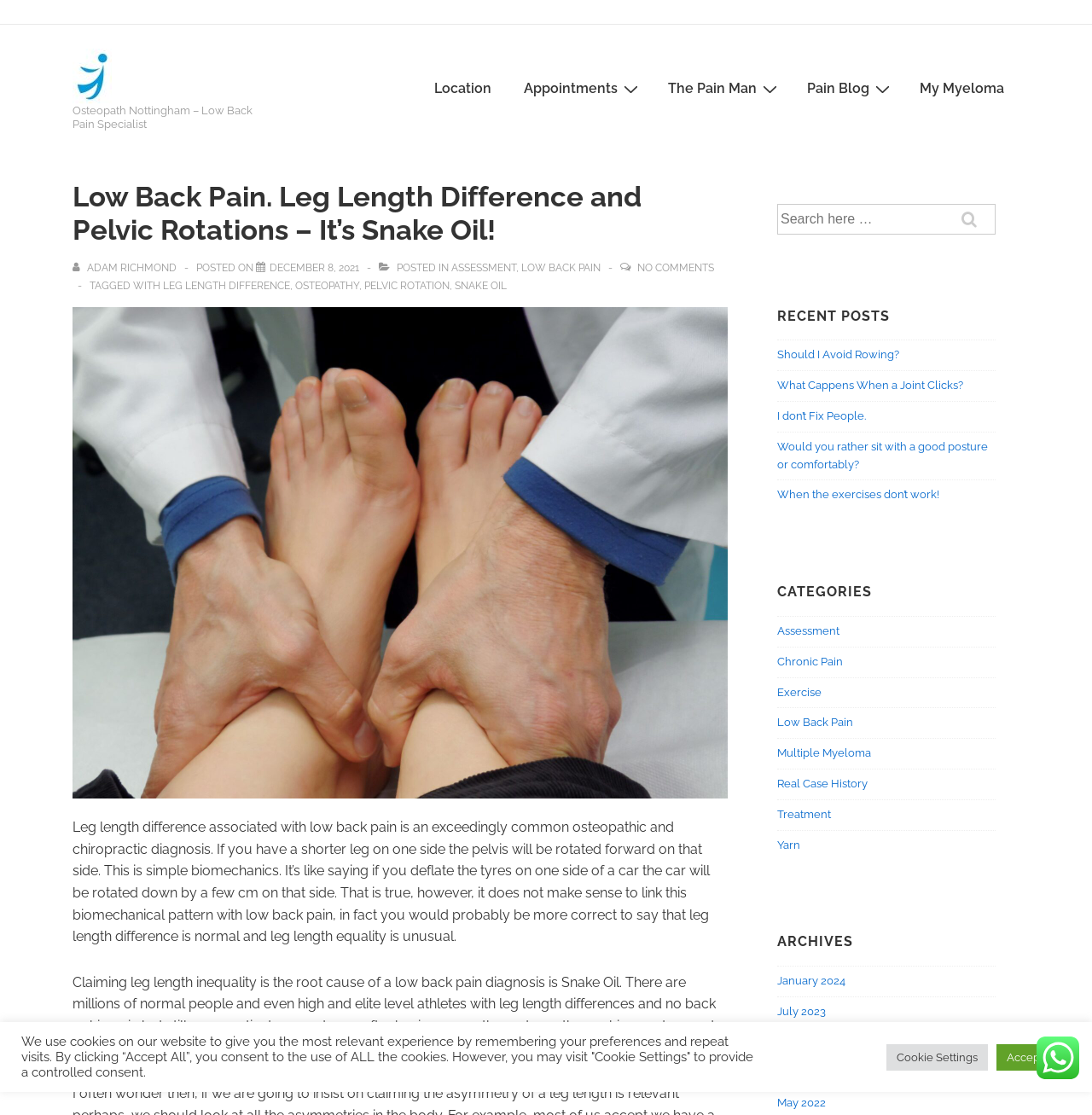What is the name of the clinic?
Look at the image and respond with a single word or a short phrase.

Lace Market Clinic